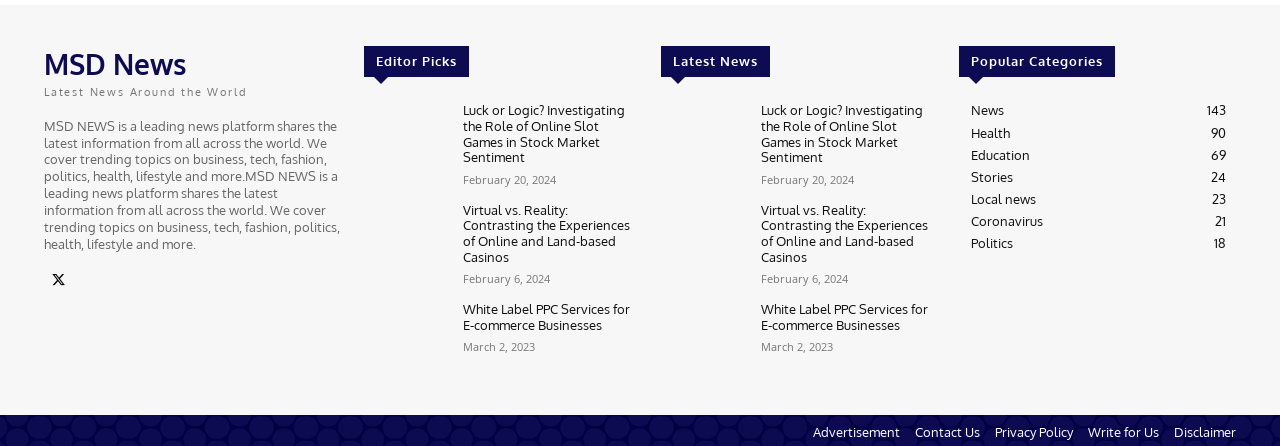How many popular categories are listed on the website?
Carefully examine the image and provide a detailed answer to the question.

The website has a section titled 'Popular Categories' which lists 7 categories: News, Health, Education, Stories, Local news, Coronavirus, and Politics. These categories are likely the most popular or frequently visited sections of the website.